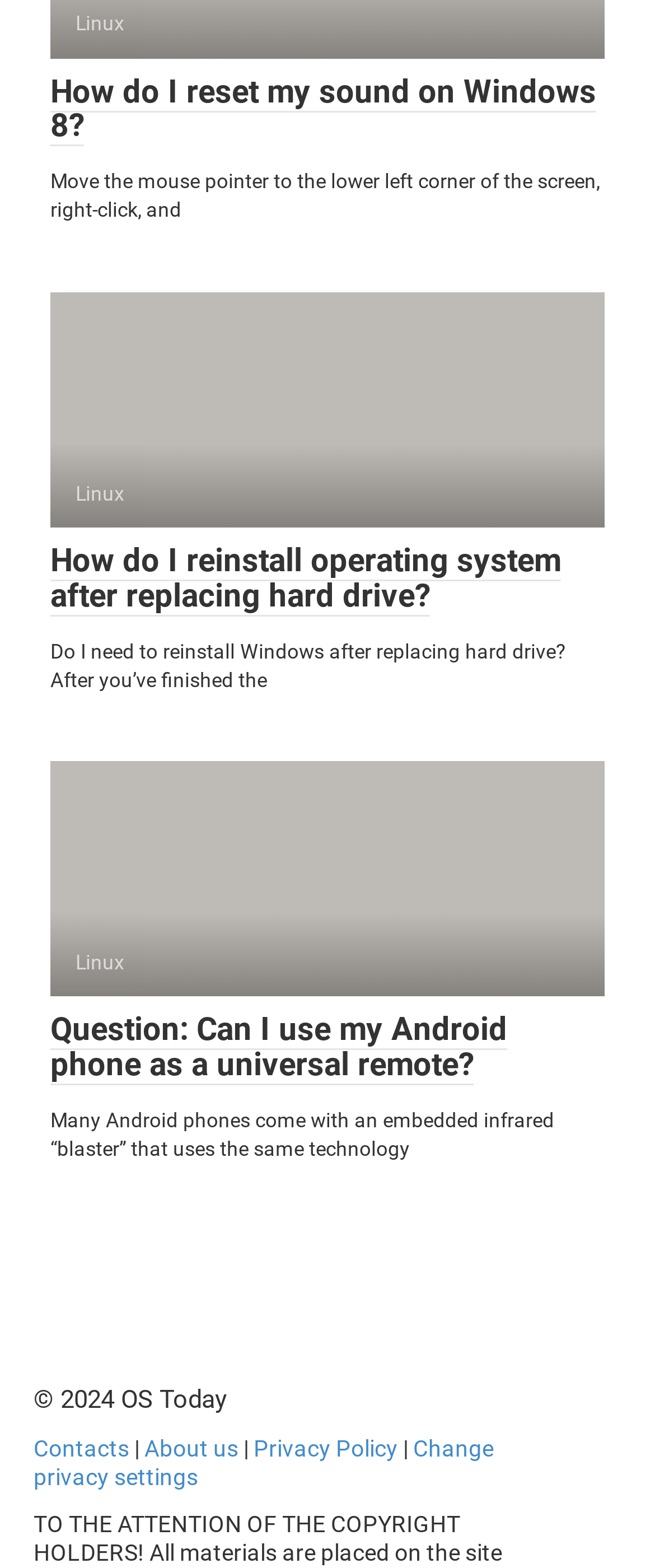Locate the UI element described as follows: "name="author" placeholder="Name (required)"". Return the bounding box coordinates as four float numbers between 0 and 1 in the order [left, top, right, bottom].

None